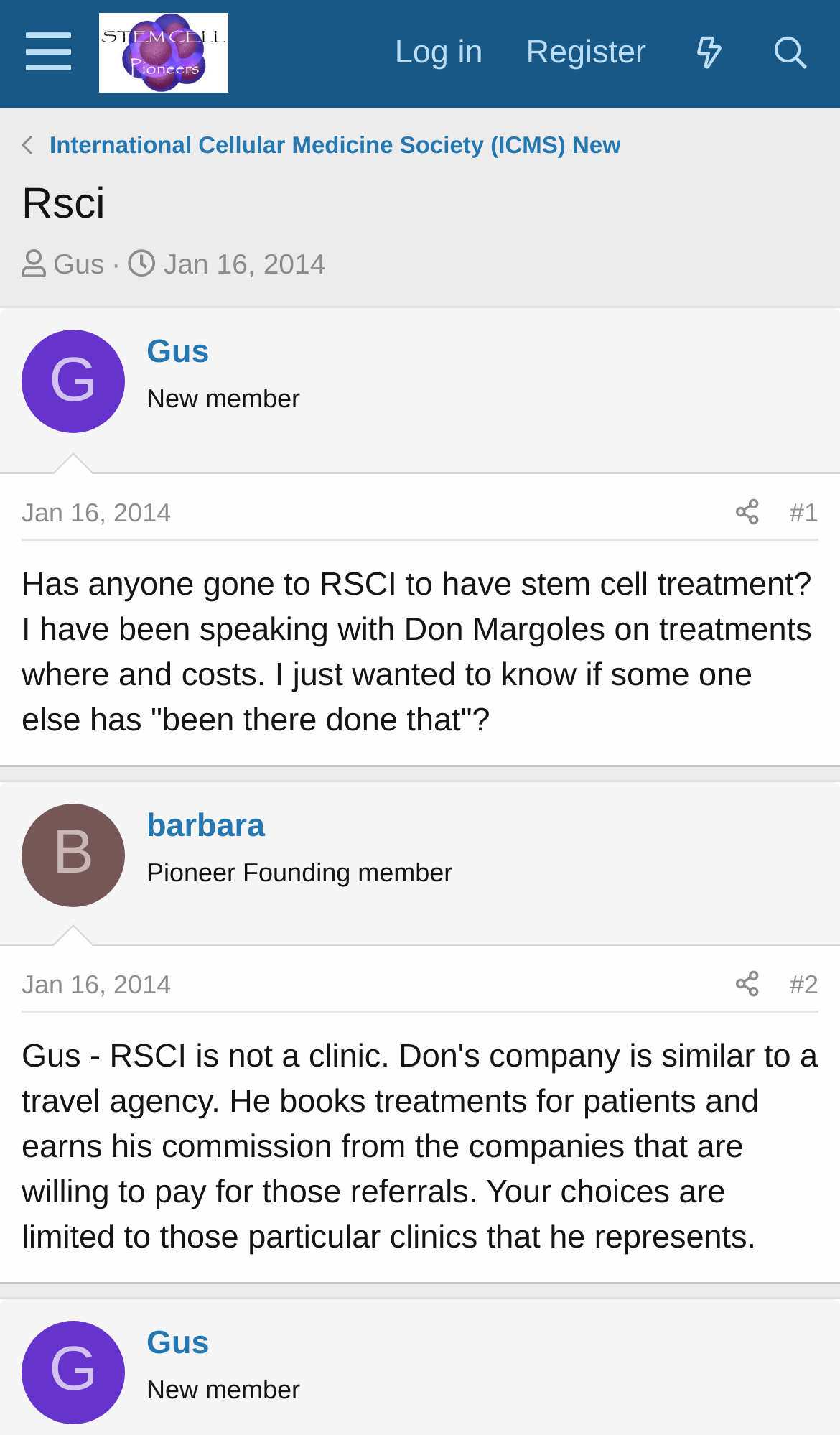Describe all the key features of the webpage in detail.

This webpage appears to be a forum or discussion board, specifically a thread about stem cell treatment at RSCI. At the top, there is a navigation bar with several links, including "Stem Cell Pioneers", "Log in", "Register", "What's new", and "Search". Below the navigation bar, there is a heading that reads "Rsci".

The main content of the page is divided into several sections, each representing a post or comment in the thread. The first section has a heading with the username "Gus" and a timestamp of "Jan 16, 2014 at 8:20 PM". Below the heading, there is a block of text that reads "Has anyone gone to RSCI to have stem cell treatment? I have been speaking with Don Margoles on treatments where and costs. I just wanted to know if some one else has 'been there done that'?".

To the right of the first section, there are links to reply to the post, as well as a link to the original post (#1). Below the first section, there are two more sections, each with its own heading and timestamp. The second section has a heading with the username "barbara" and a timestamp of "Jan 16, 2014 at 10:33 PM", while the third section has a heading with the username "Gus" again.

Each section has a similar layout, with a heading that includes the username and timestamp, followed by a block of text that contains the post or comment. There are also links to reply to each post, as well as links to the original post (#2 and #3, respectively). Overall, the webpage appears to be a discussion thread about stem cell treatment at RSCI, with multiple users contributing to the conversation.